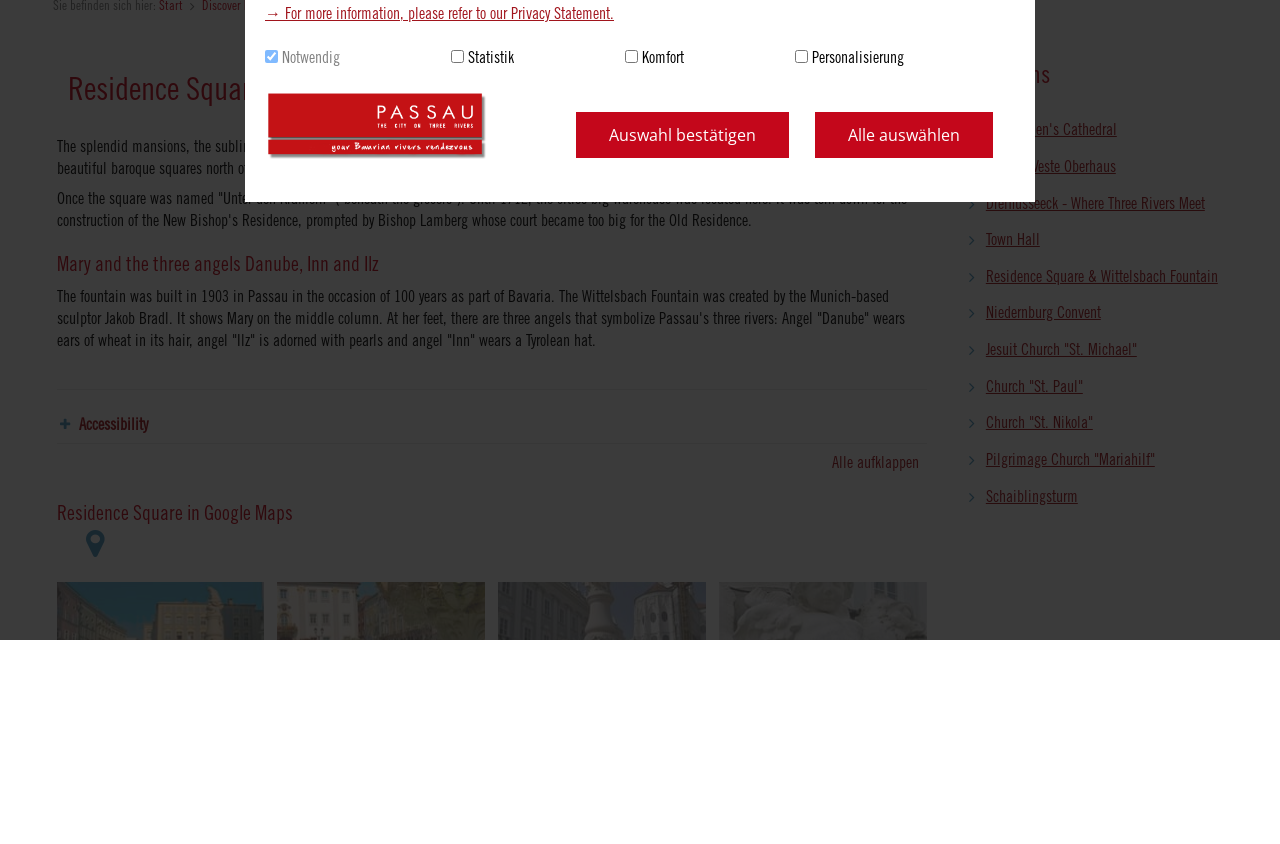Identify the bounding box coordinates for the UI element described as follows: Jesuit Church "St. Michael". Use the format (top-left x, top-left y, bottom-right x, bottom-right y) and ensure all values are floating point numbers between 0 and 1.

[0.747, 0.392, 0.958, 0.435]